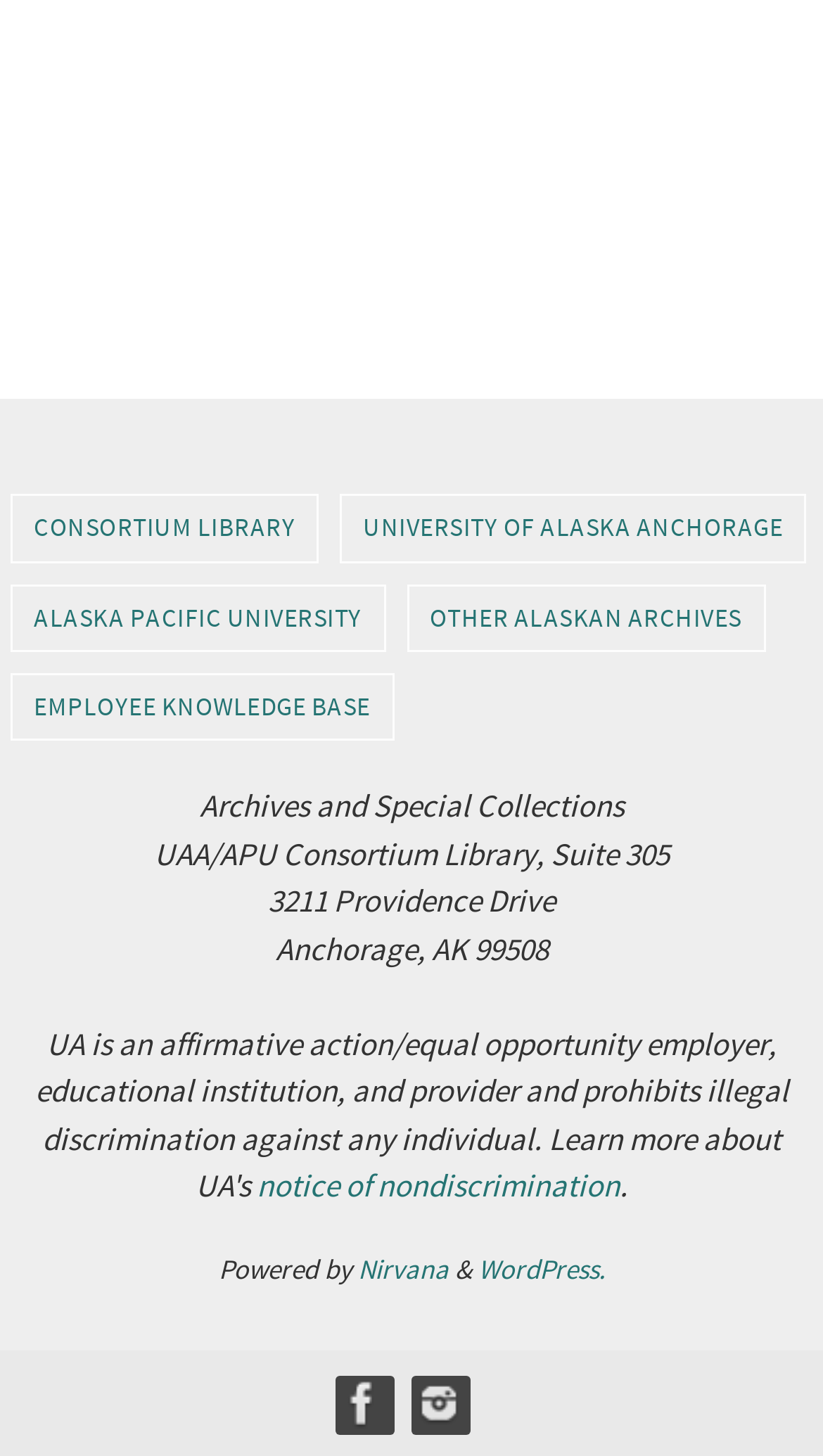Show the bounding box coordinates of the element that should be clicked to complete the task: "visit CONSORTIUM LIBRARY".

[0.015, 0.341, 0.385, 0.385]